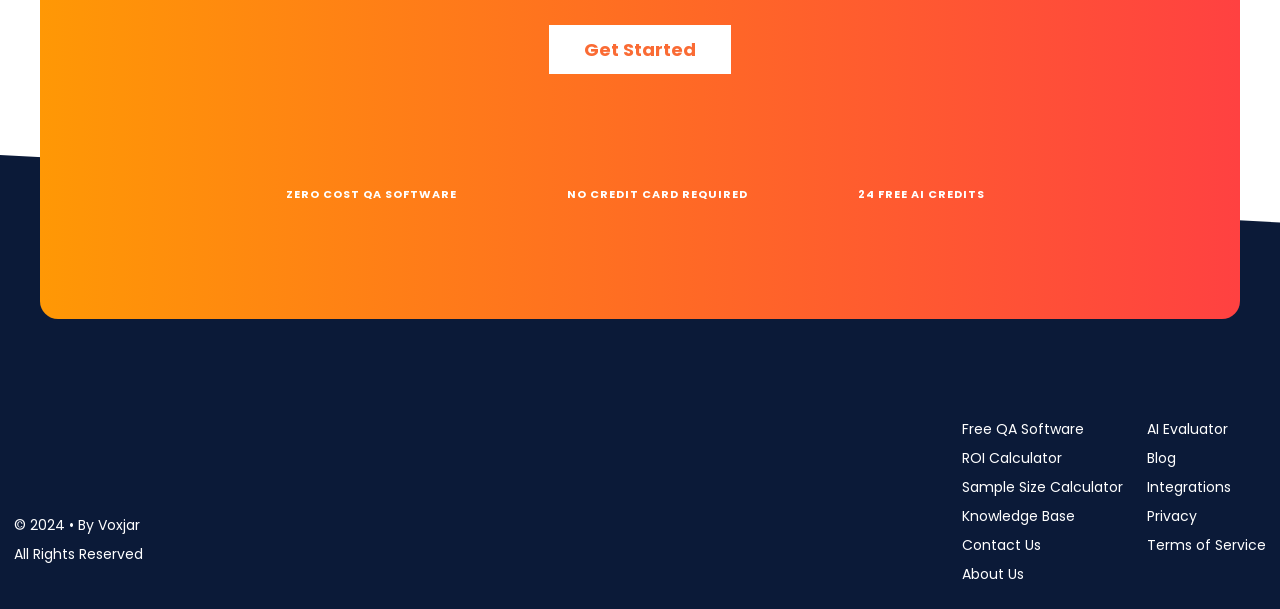Give a one-word or short phrase answer to the question: 
What is the position of the 'Get Started' link?

Top center